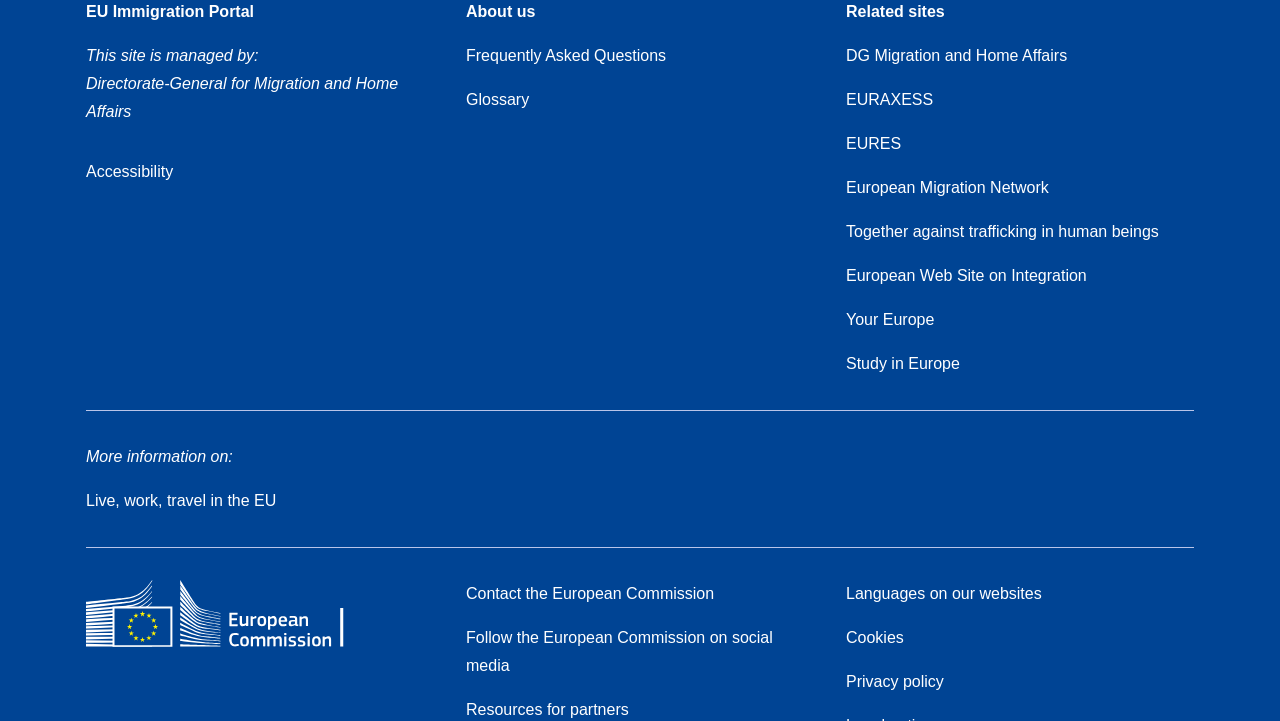Please locate the bounding box coordinates of the region I need to click to follow this instruction: "Learn about Directorate-General for Migration and Home Affairs".

[0.067, 0.104, 0.311, 0.167]